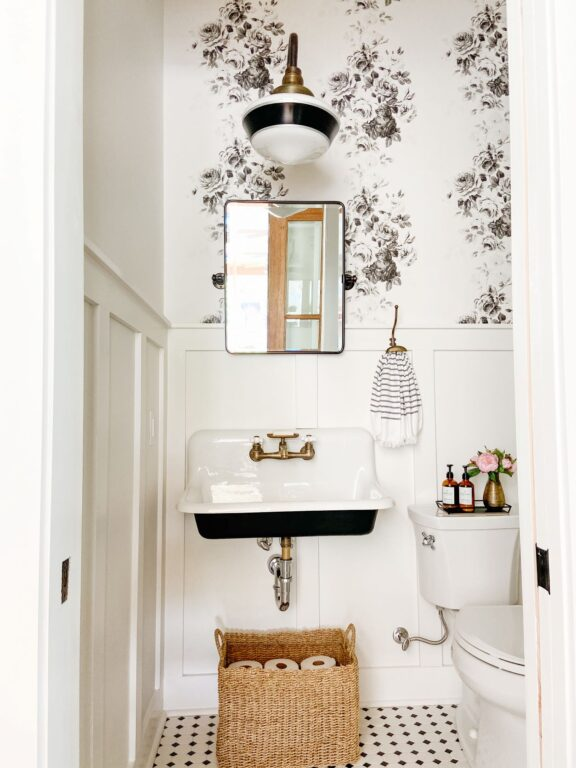What material is the shelf made of?
Kindly offer a comprehensive and detailed response to the question.

The caption states 'neatly arranged toiletries sit atop a wooden shelf', which implies that the shelf is made of wood.